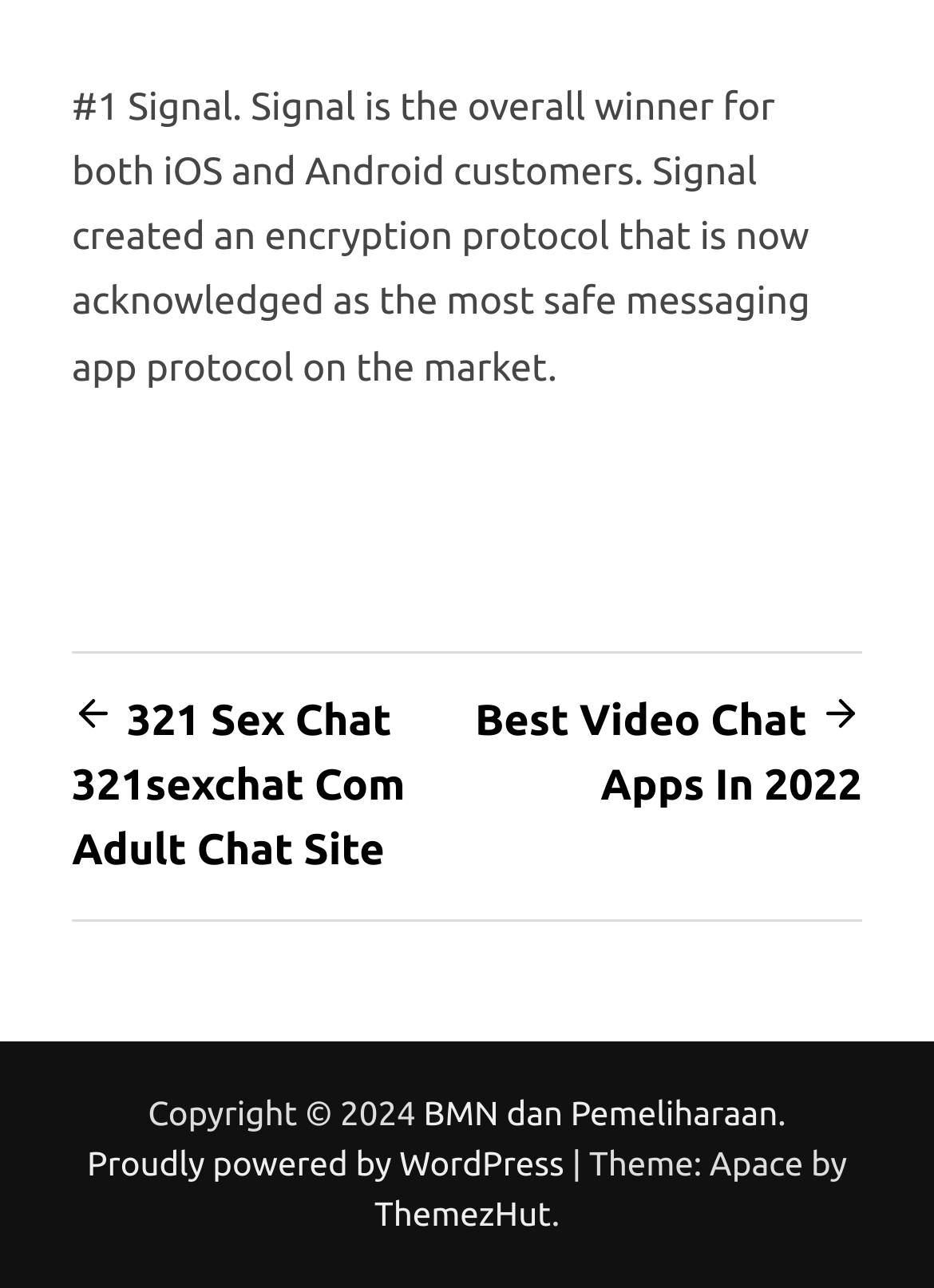What is the platform powering the website?
Please answer the question with as much detail and depth as you can.

The answer can be found in the link element with the text 'Proudly powered by WordPress', which is located at the bottom of the webpage and indicates the platform used to power the website.